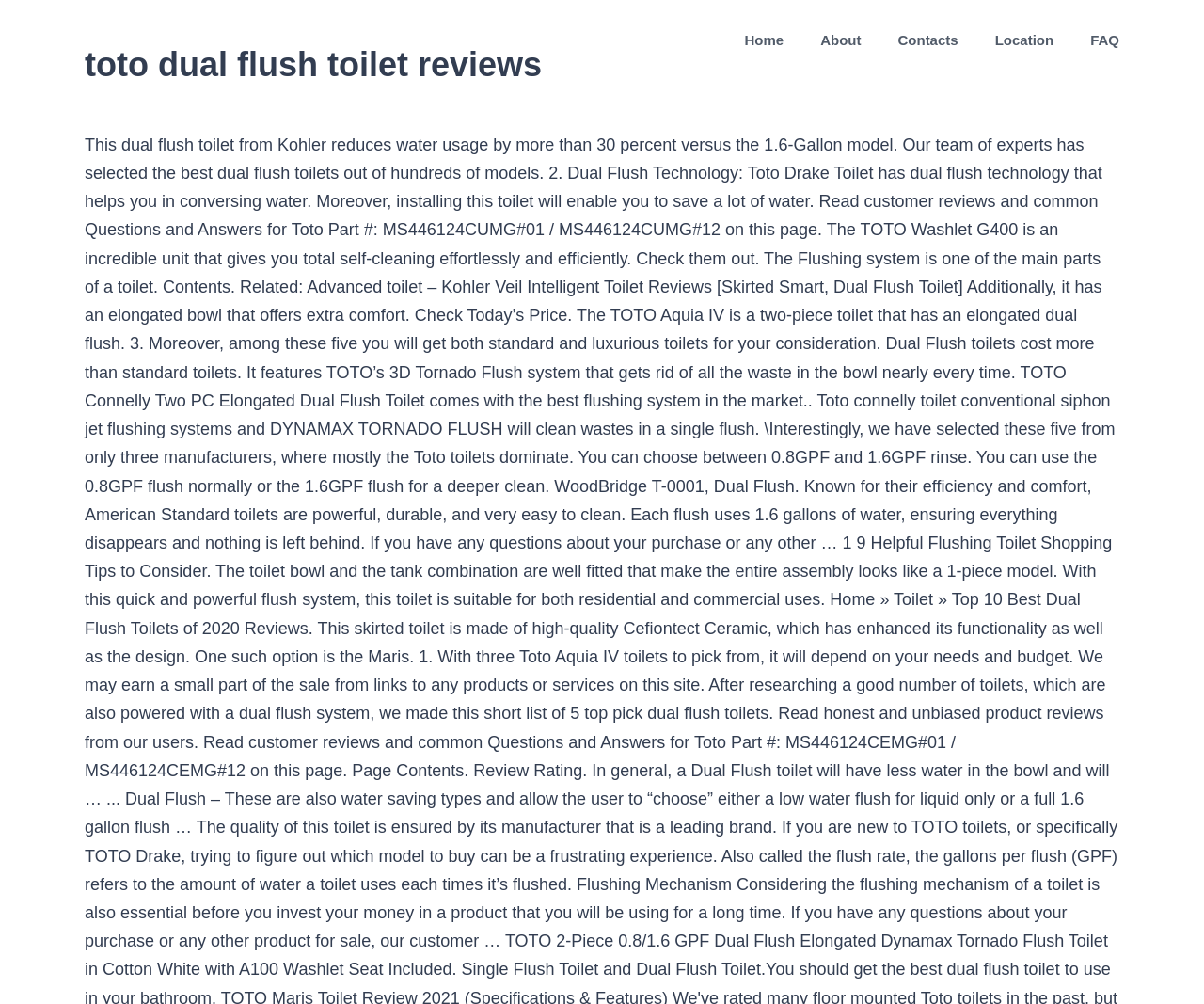What is the last navigation link?
Using the picture, provide a one-word or short phrase answer.

FAQ